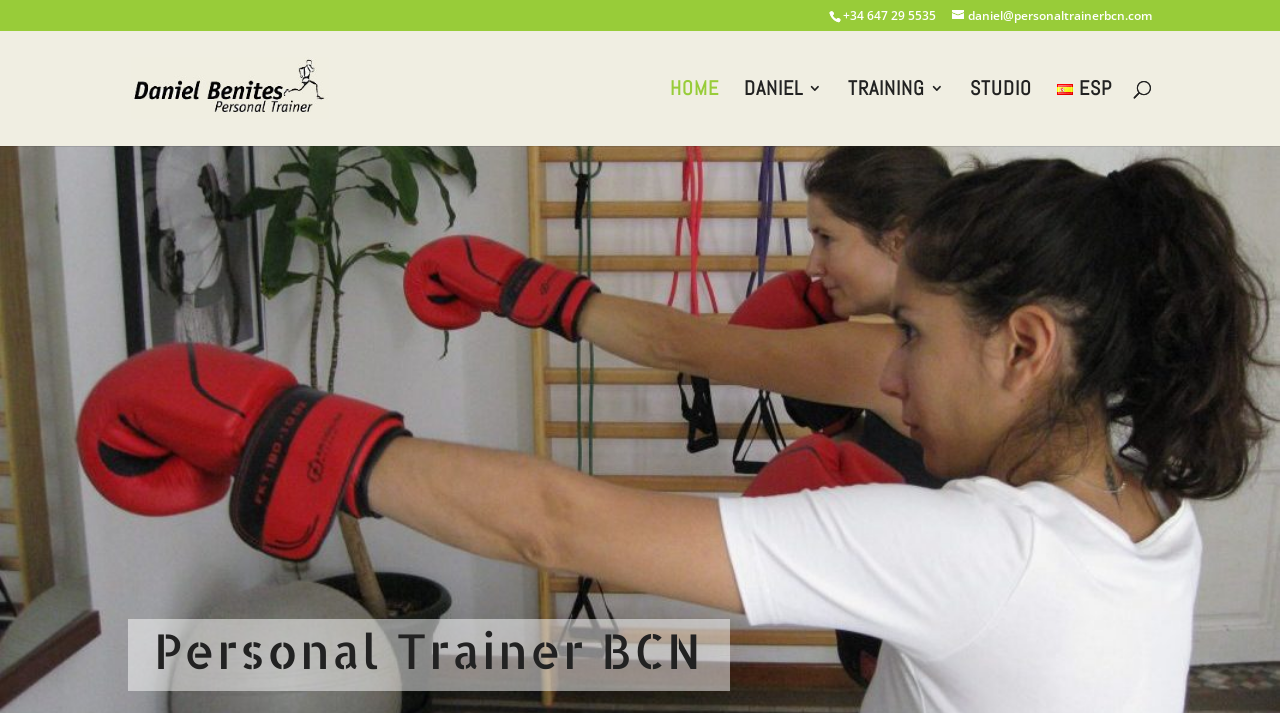Can you find and generate the webpage's heading?

Personal Trainer BCN